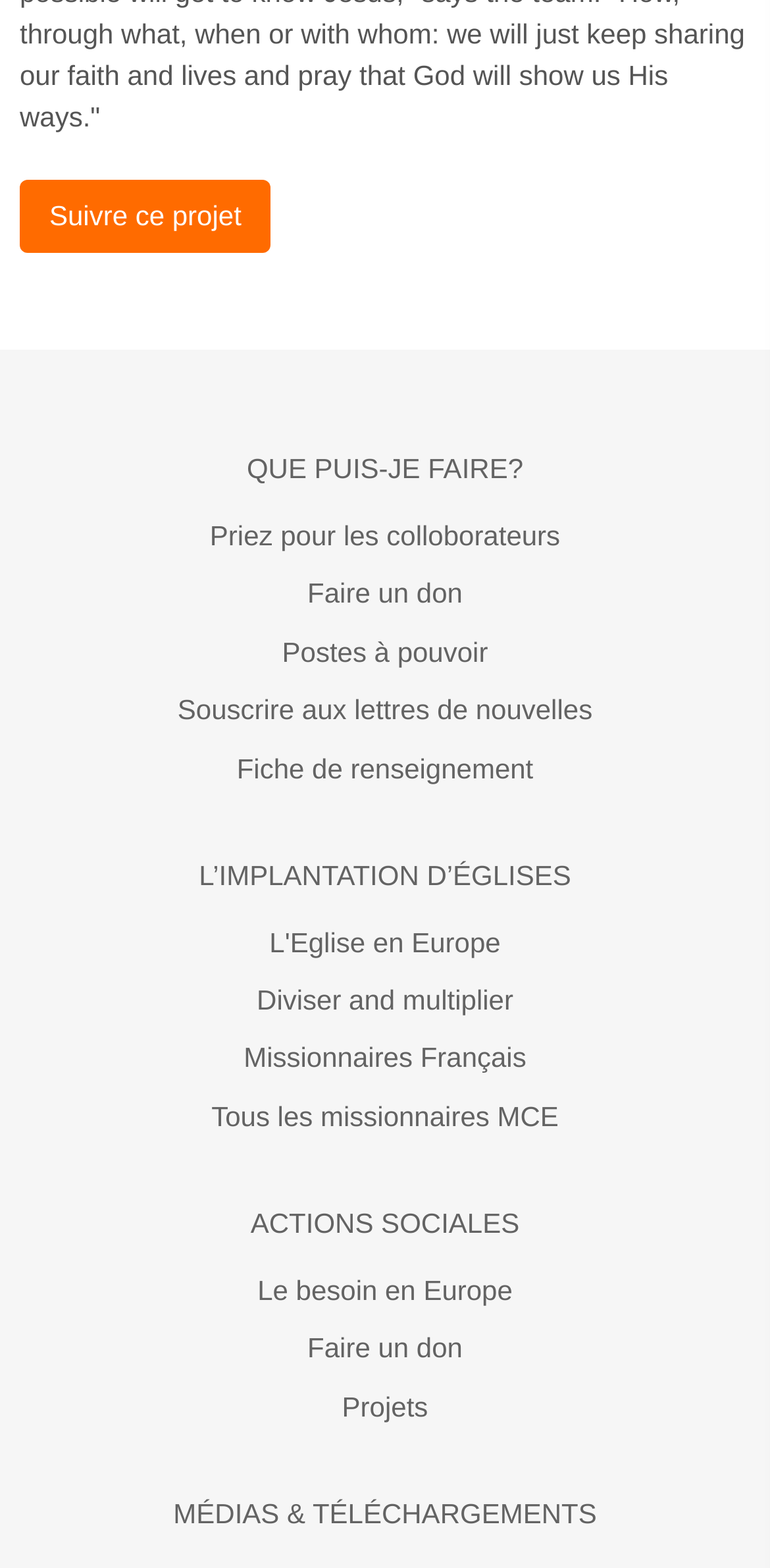Show the bounding box coordinates for the HTML element described as: "L’implantation d’églises".

[0.026, 0.534, 0.974, 0.581]